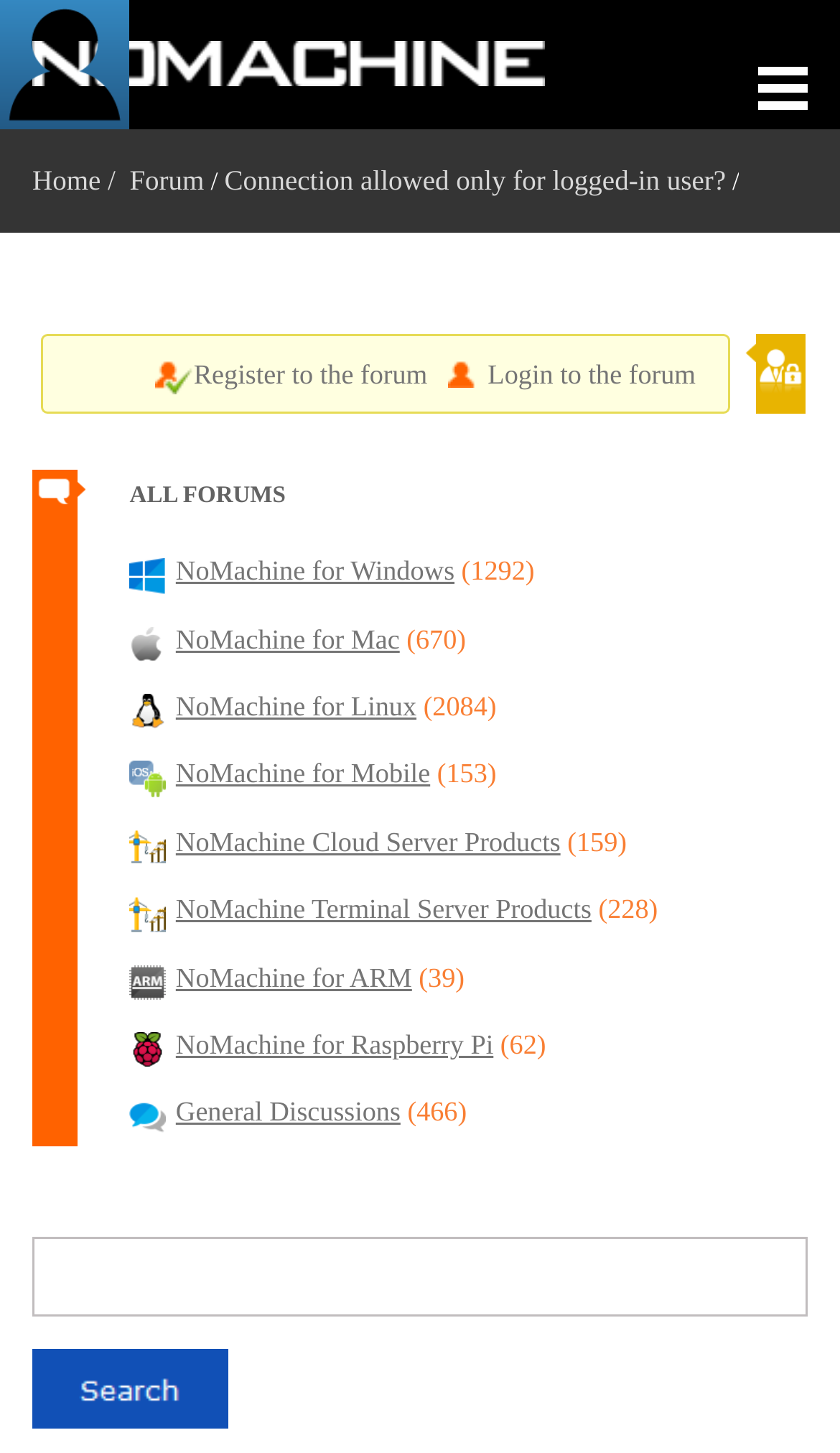Predict the bounding box coordinates of the area that should be clicked to accomplish the following instruction: "Login to the forum". The bounding box coordinates should consist of four float numbers between 0 and 1, i.e., [left, top, right, bottom].

[0.581, 0.248, 0.828, 0.268]